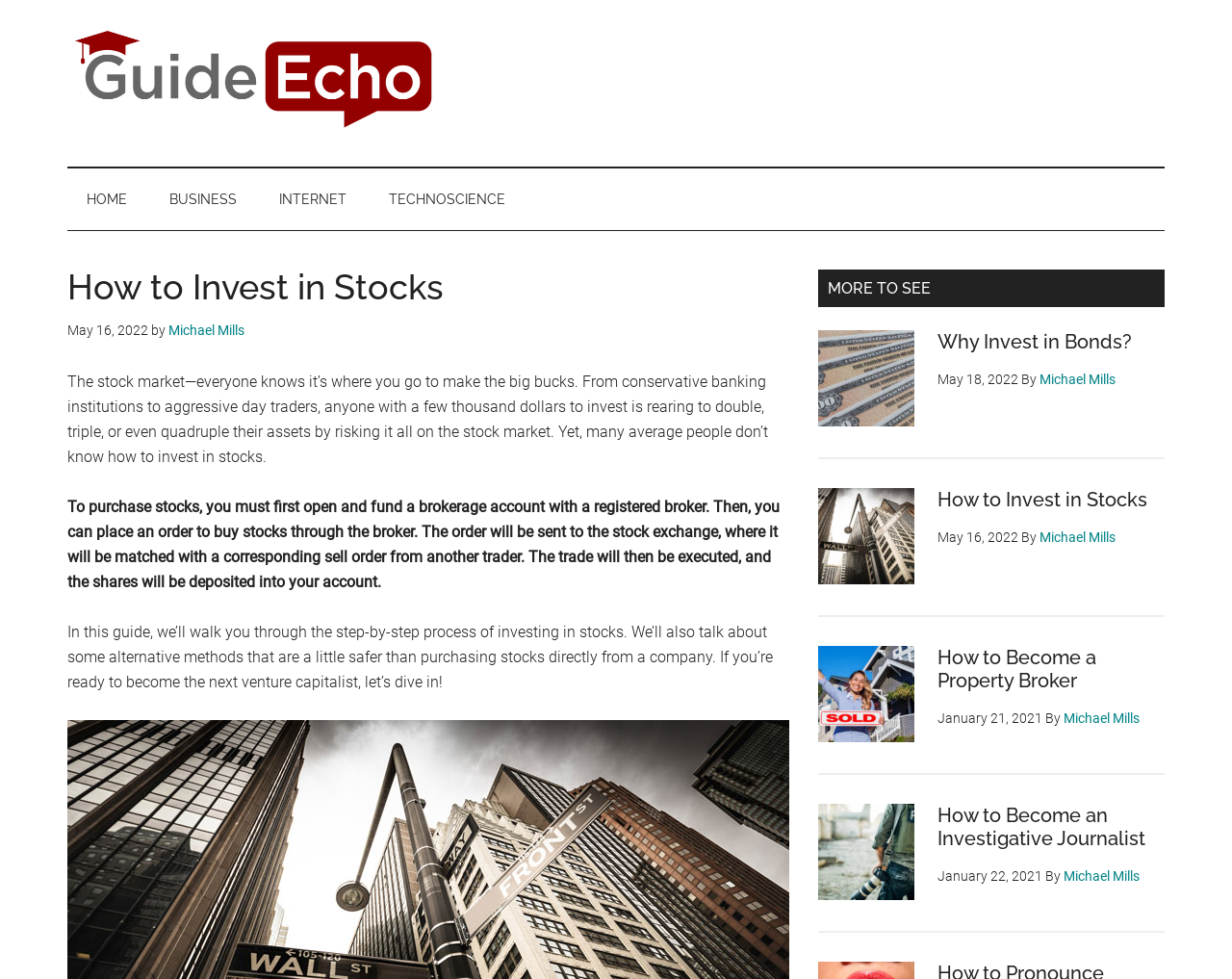What is the purpose of the 'Skip to main content' link?
Using the visual information from the image, give a one-word or short-phrase answer.

To bypass navigation